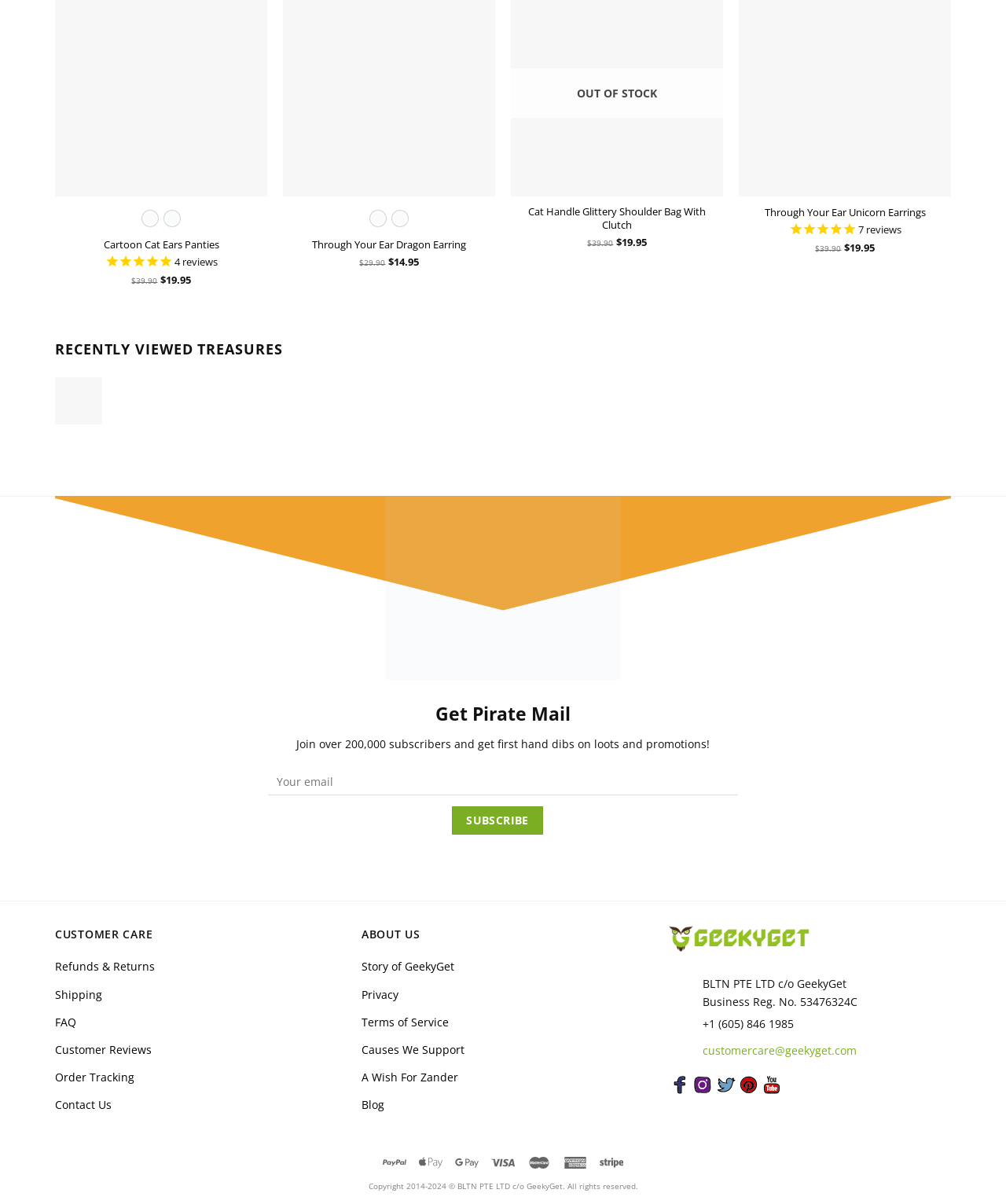Could you please study the image and provide a detailed answer to the question:
How many subscribers does Pirate Mail have?

I found the number of subscribers by looking at the 'Join over 200,000 subscribers and get first hand dibs on loots and promotions!' text near the 'Get Pirate Mail' heading.